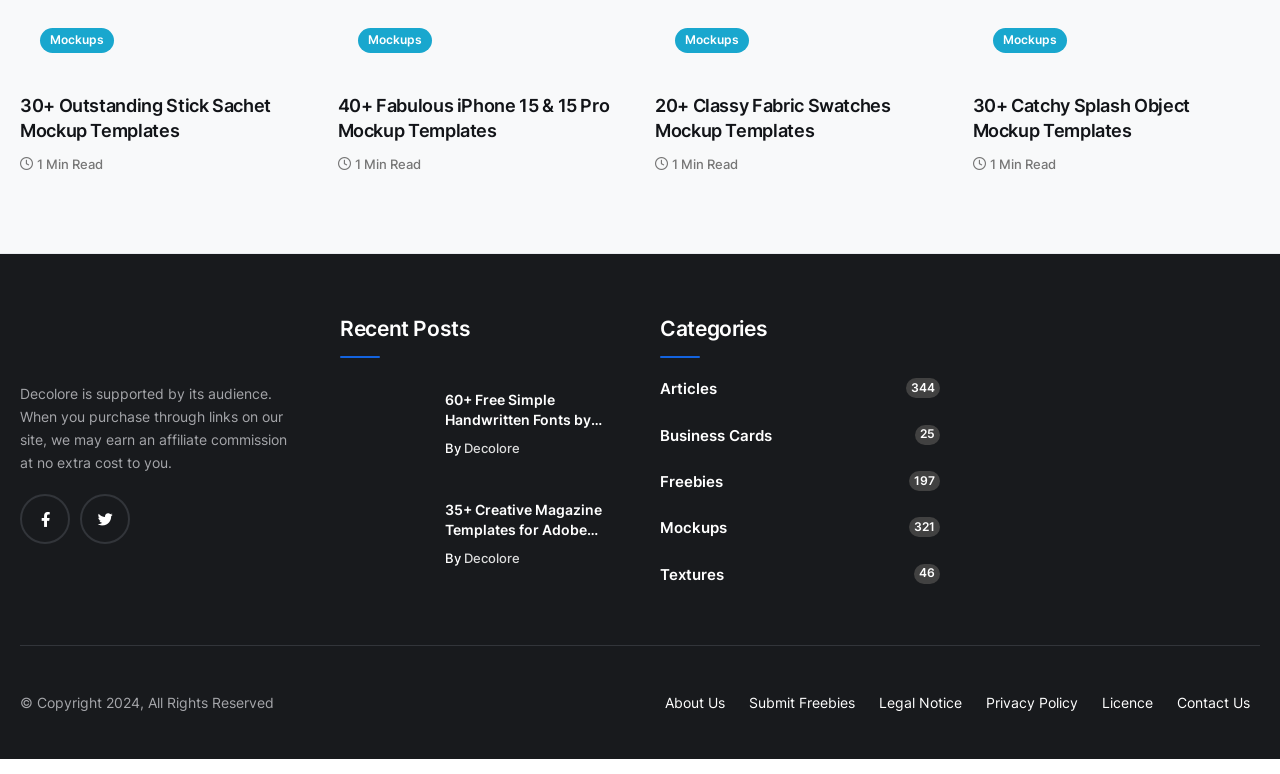Please indicate the bounding box coordinates for the clickable area to complete the following task: "Contact 'Decolore'". The coordinates should be specified as four float numbers between 0 and 1, i.e., [left, top, right, bottom].

[0.912, 0.886, 0.984, 0.929]